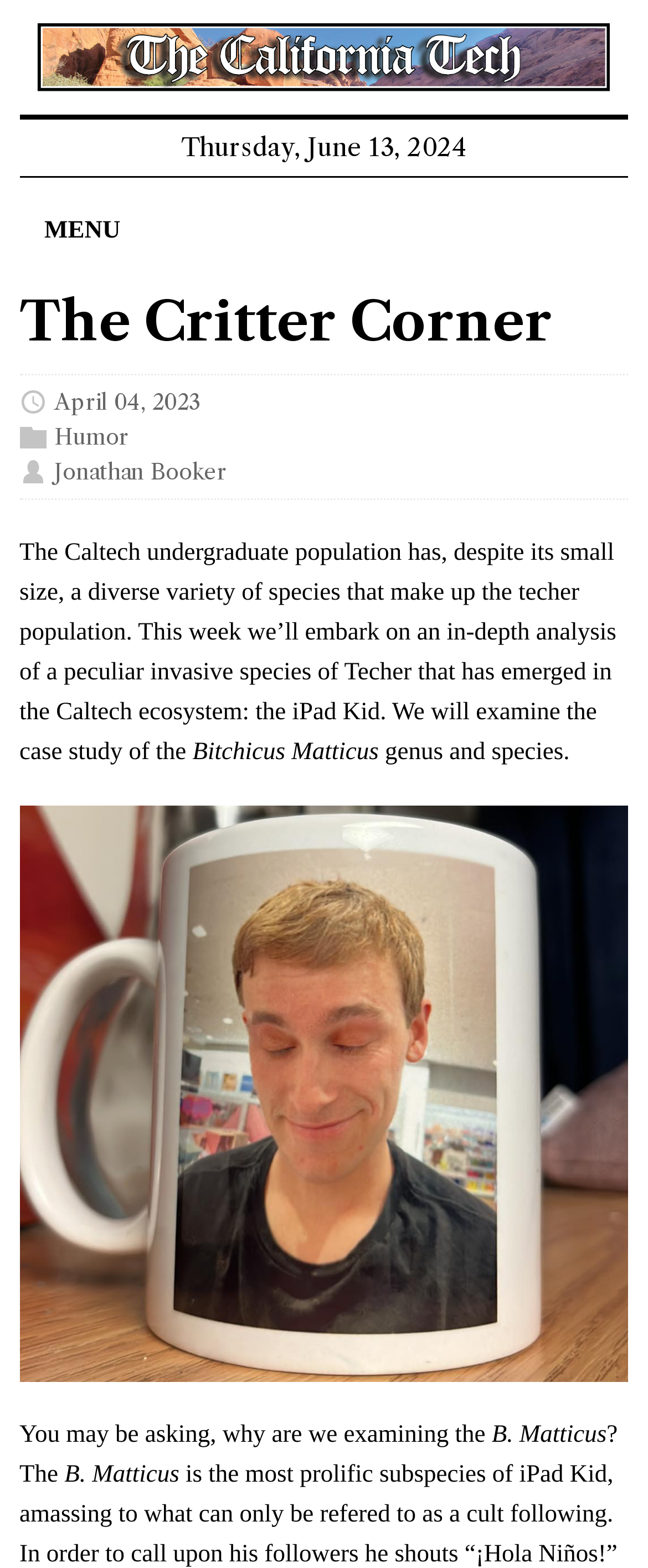What is the name of the invasive species being analyzed?
Please utilize the information in the image to give a detailed response to the question.

The webpage mentions that the article will embark on an in-depth analysis of a peculiar invasive species of Techer that has emerged in the Caltech ecosystem, which is referred to as the 'iPad Kid'.